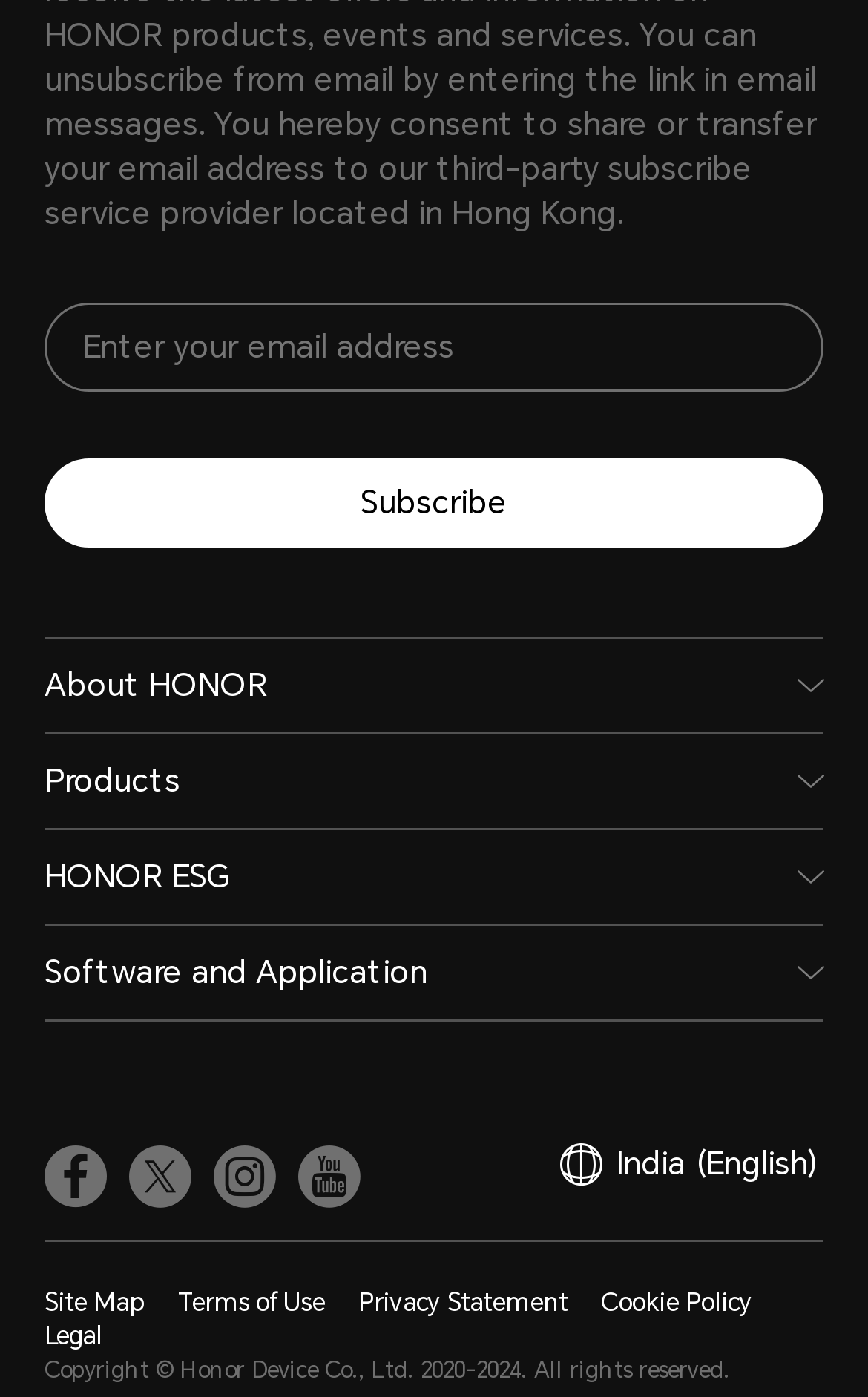Using a single word or phrase, answer the following question: 
How many links are there in the footer?

7